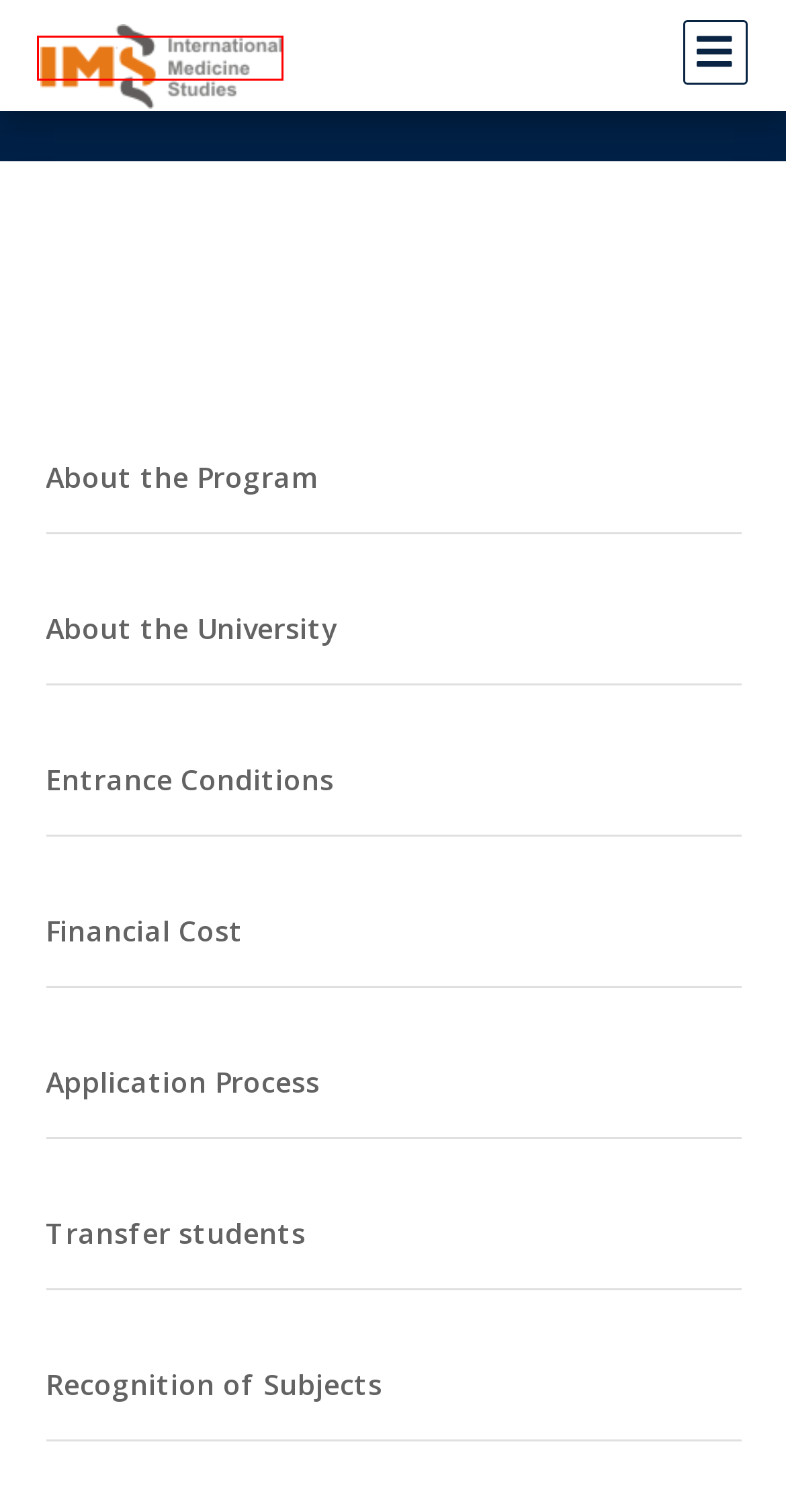A screenshot of a webpage is given, marked with a red bounding box around a UI element. Please select the most appropriate webpage description that fits the new page after clicking the highlighted element. Here are the candidates:
A. IMS - International Medicine Studies
B. Who are we? People behind IMS
C. General Medicine in Slovakia
D. Dental Medicine in Slovakia
E. IMS What do we do
F. General Terms And Conditions
G. לימודי רפואה בחו"ל - לימודי רפואה באירופה באנגלית | IMS לימודים
H. Veterinary Medicine in Poland

A